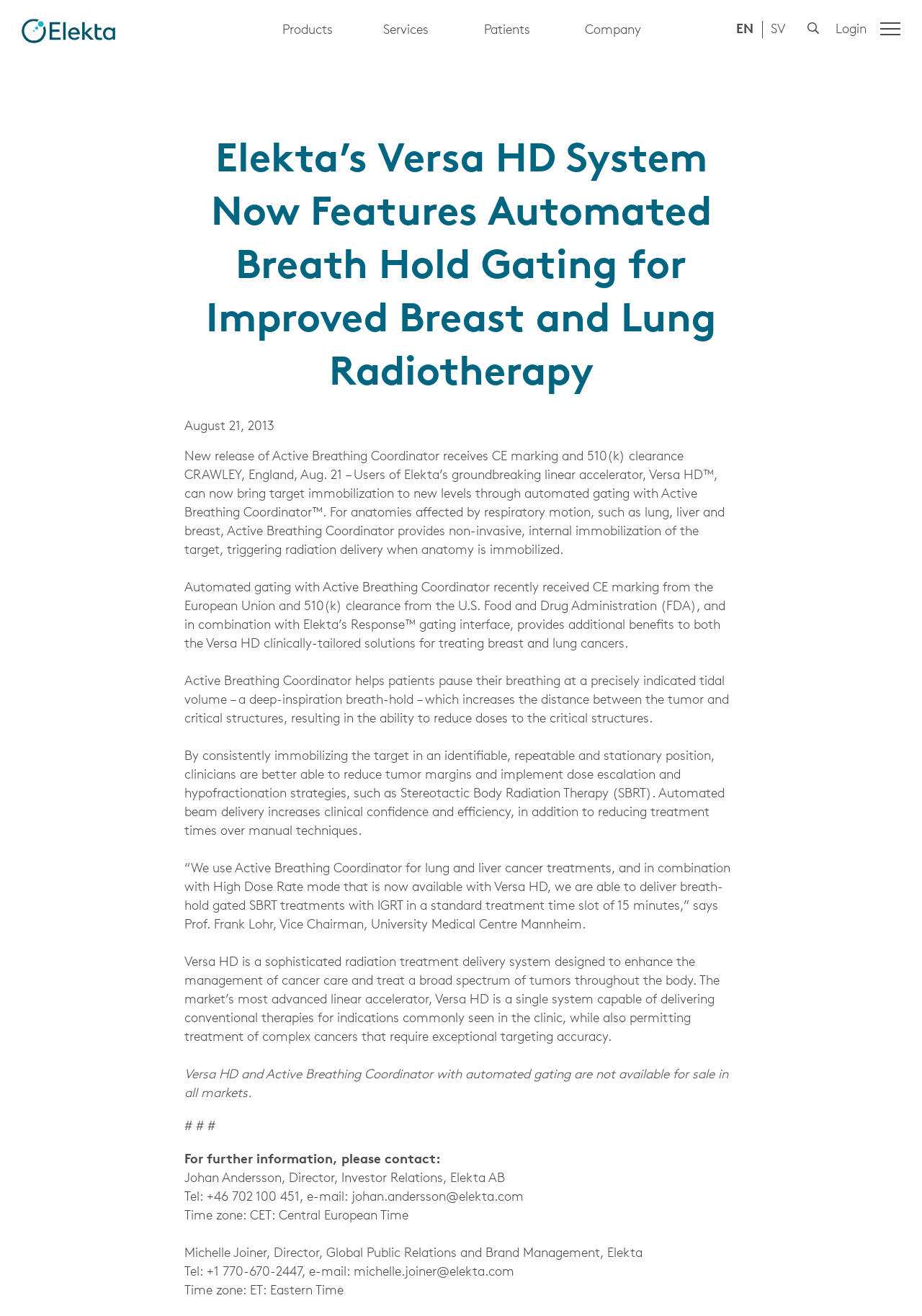Determine the bounding box coordinates for the area that should be clicked to carry out the following instruction: "Click the 'Elekta' link".

[0.023, 0.014, 0.125, 0.038]